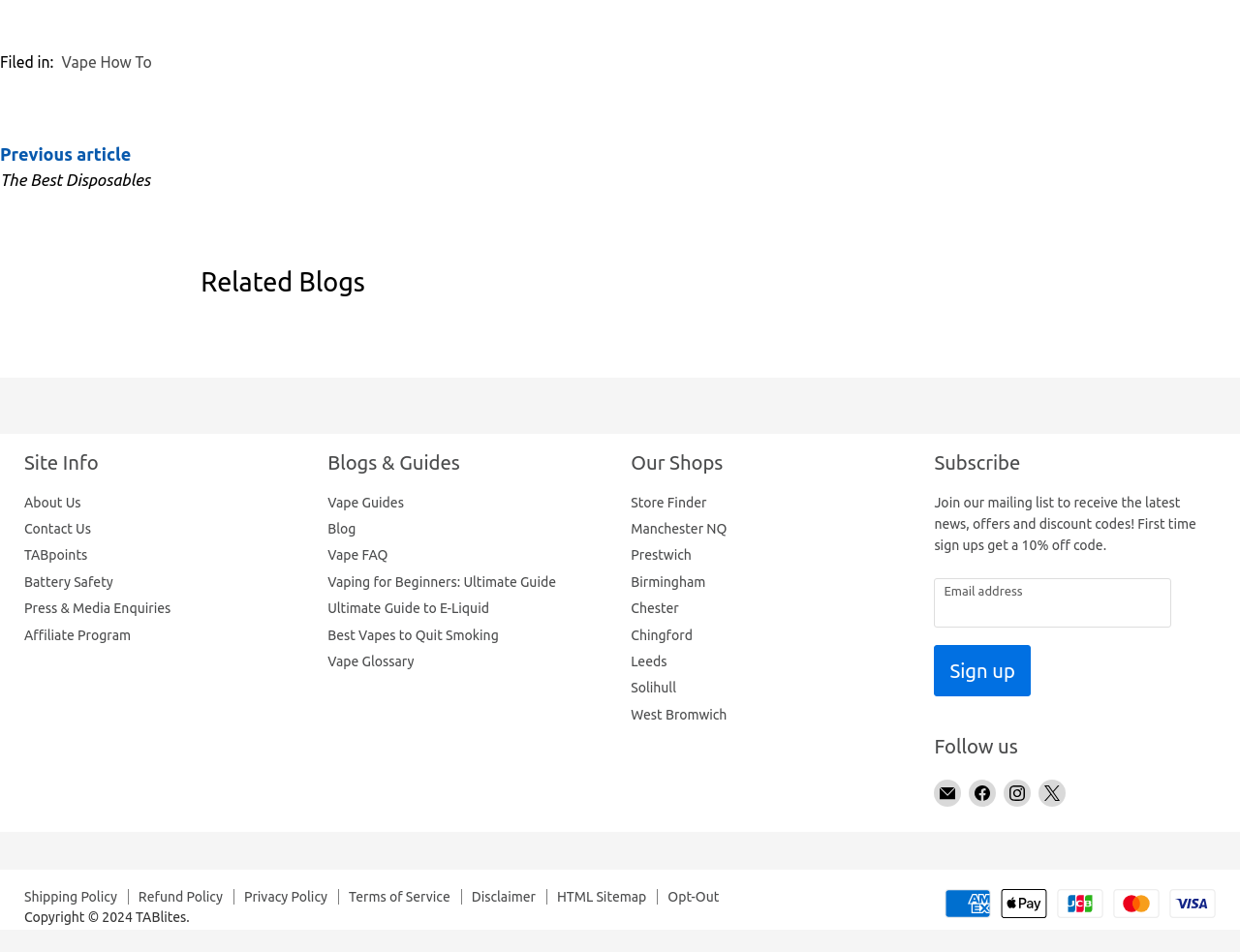Highlight the bounding box coordinates of the element you need to click to perform the following instruction: "View 'Vape Guides'."

[0.264, 0.519, 0.326, 0.536]